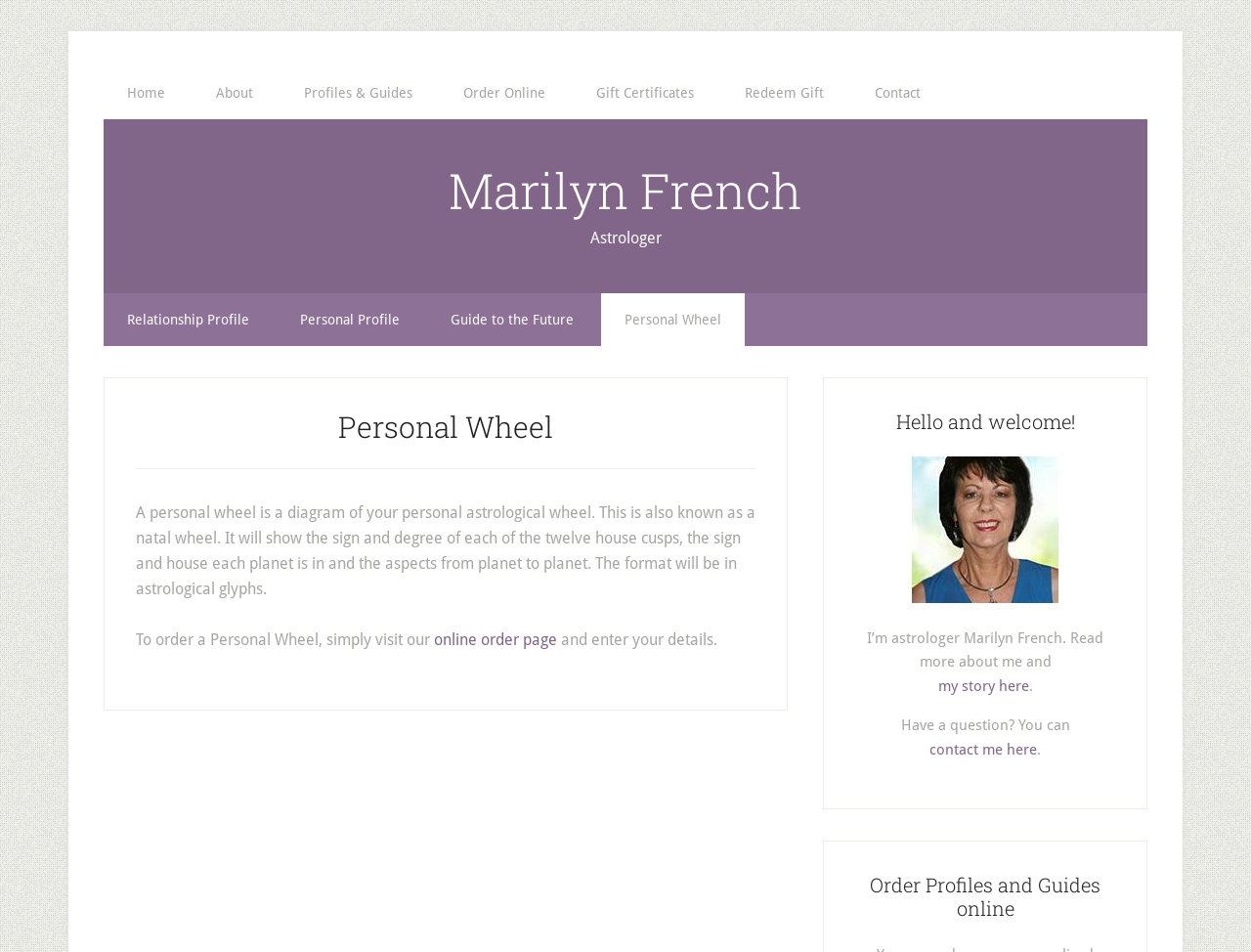Write an extensive caption that covers every aspect of the webpage.

The webpage is about personal astrology, specifically focusing on personal wheels, also known as natal wheels. At the top, there is a main navigation menu with links to "Home", "About", "Profiles & Guides", "Order Online", "Gift Certificates", "Redeem Gift", and "Contact". Below this menu, there is a secondary navigation menu with links to "Relationship Profile", "Personal Profile", "Guide to the Future", and "Personal Wheel".

In the main content area, there is an article about personal wheels, which explains that a personal wheel is a diagram showing the sign and degree of each of the twelve house cusps, the sign and house each planet is in, and the aspects from planet to planet. The format is in astrological glyphs. The article also provides information on how to order a personal wheel online.

To the right of the article, there is a section with a heading "Hello and welcome!" and a link to "Marilyn French, Astrologer", accompanied by an image of Marilyn French. Below this, there is a brief introduction to Marilyn French, an astrologer, with a link to read more about her story. There is also a section with a heading "Order Profiles and Guides online" and a call-to-action to contact Marilyn French with any questions.

Throughout the webpage, there are several links to other pages, including the online order page, and links to read more about Marilyn French and her services. The overall layout is organized, with clear headings and concise text, making it easy to navigate and understand the content.